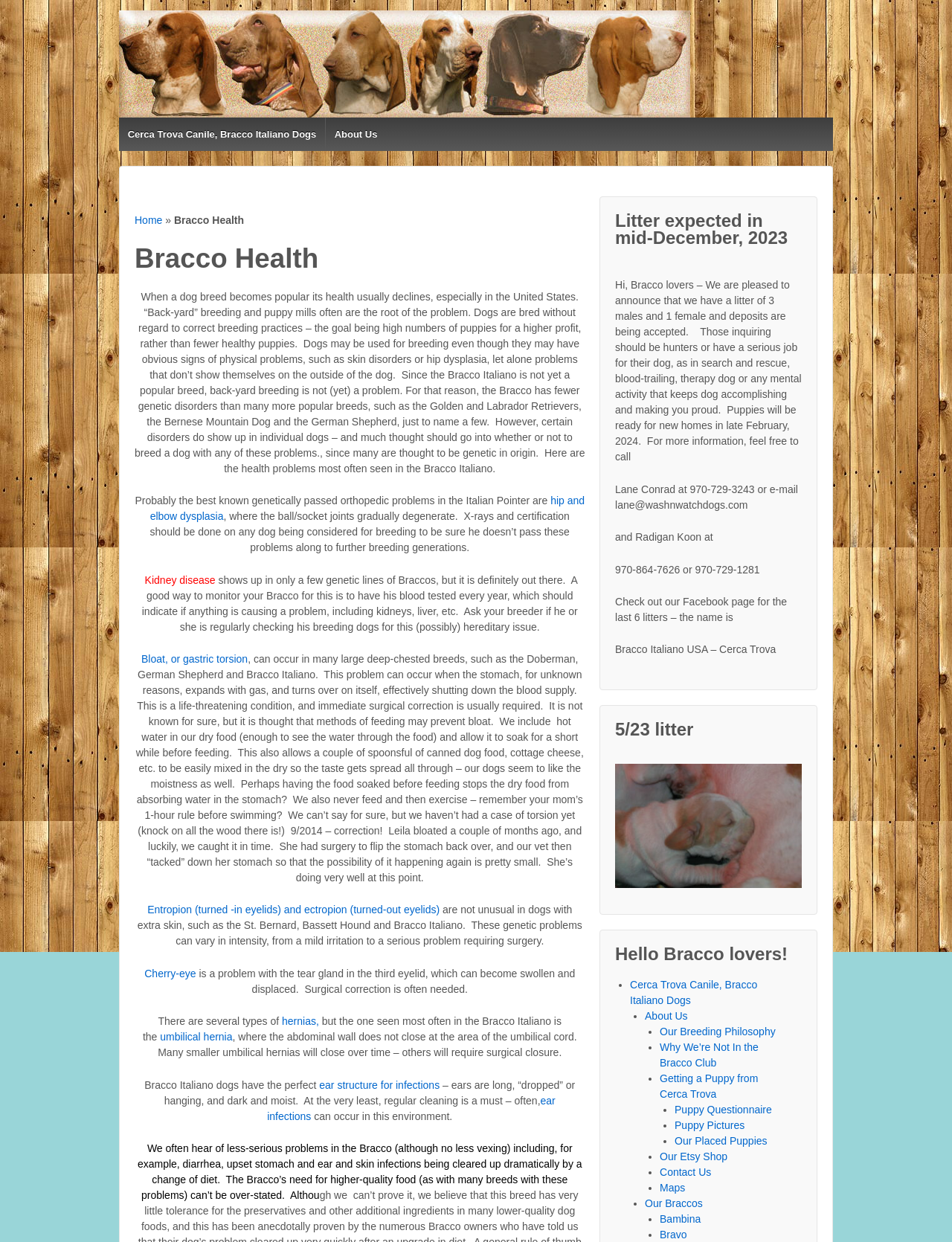What is the expected date of the litter? Based on the screenshot, please respond with a single word or phrase.

mid-December, 2023